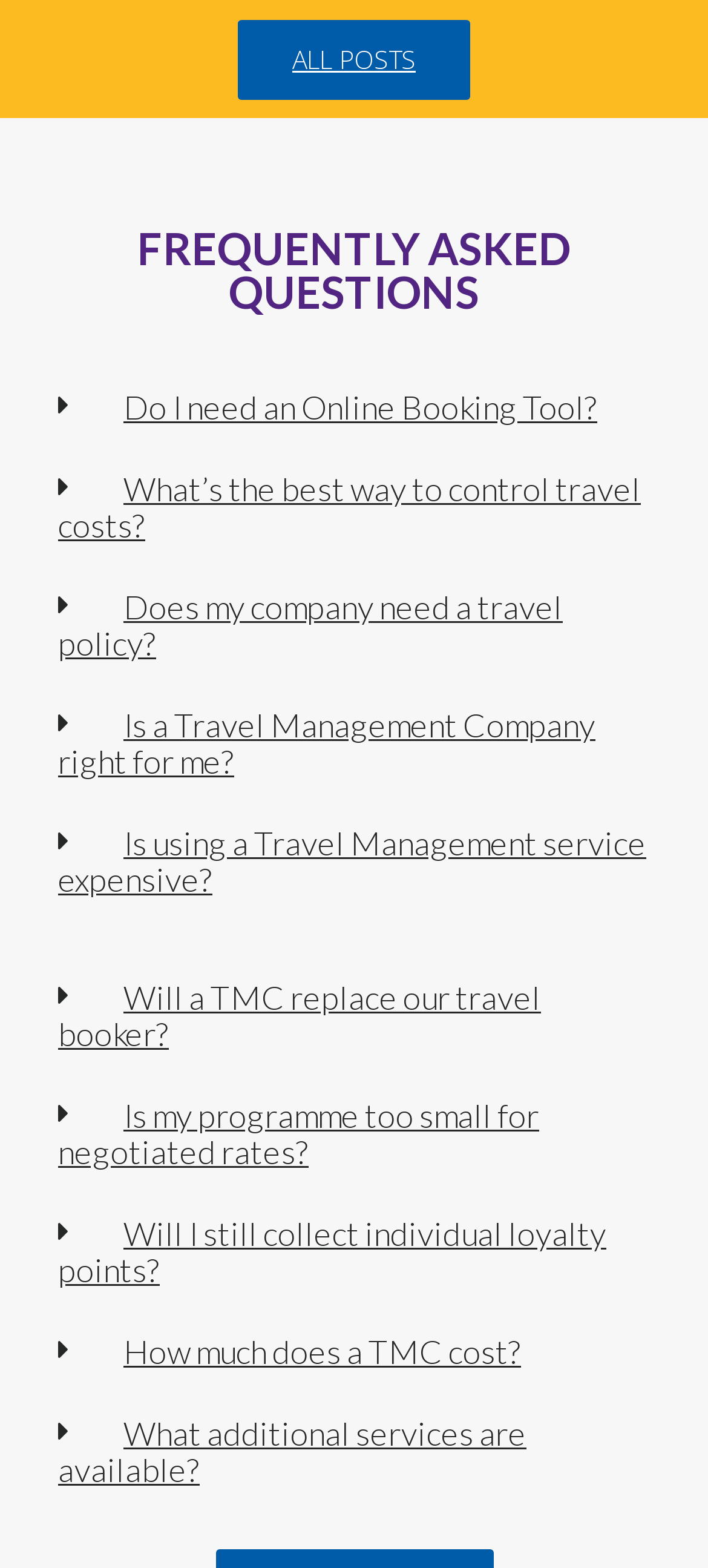What is the topic of the FAQs?
Provide a thorough and detailed answer to the question.

I analyzed the questions on the page, and they all seem to be related to travel management, such as booking tools, travel policies, and travel management companies.